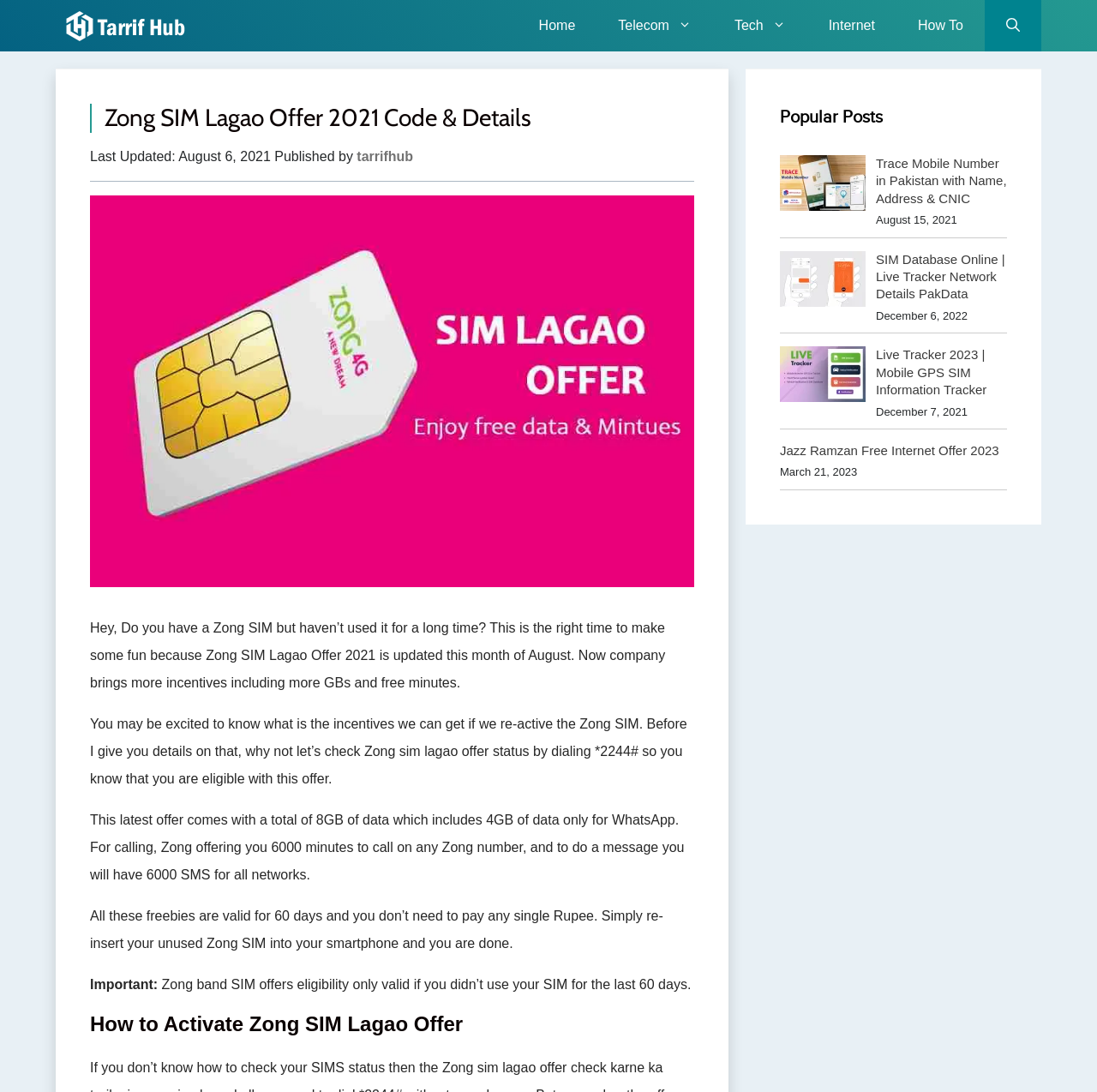What is the validity period of the freebies?
Please give a detailed and elaborate answer to the question.

The webpage states that the freebies, including 8GB data, 6000 minutes, and 6000 SMS, are valid for 60 days.